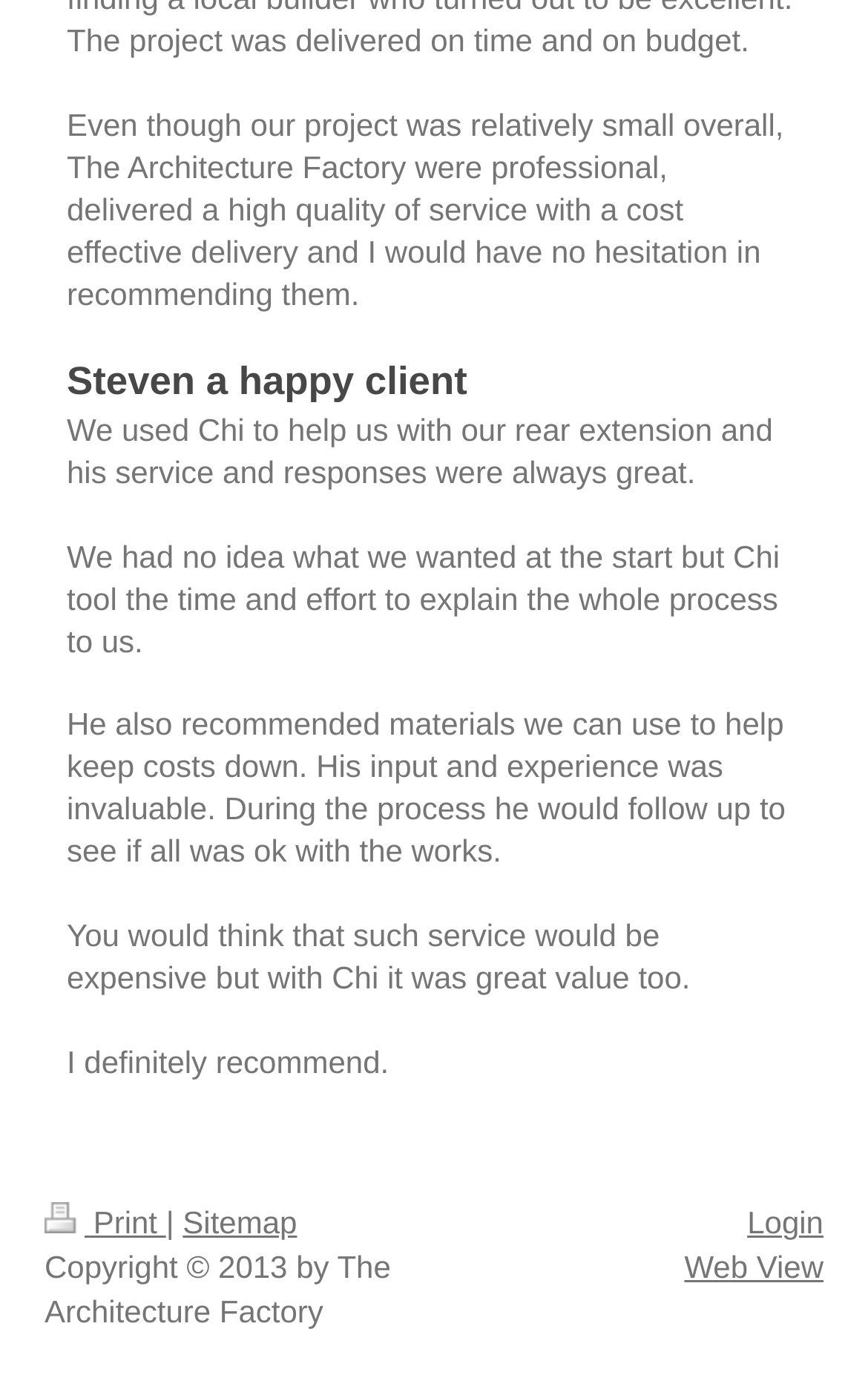What is the purpose of Chi's service?
Can you provide an in-depth and detailed response to the question?

According to the testimonials, Chi's service was used to help with a rear extension, and he provided valuable input and experience to the clients during the process.